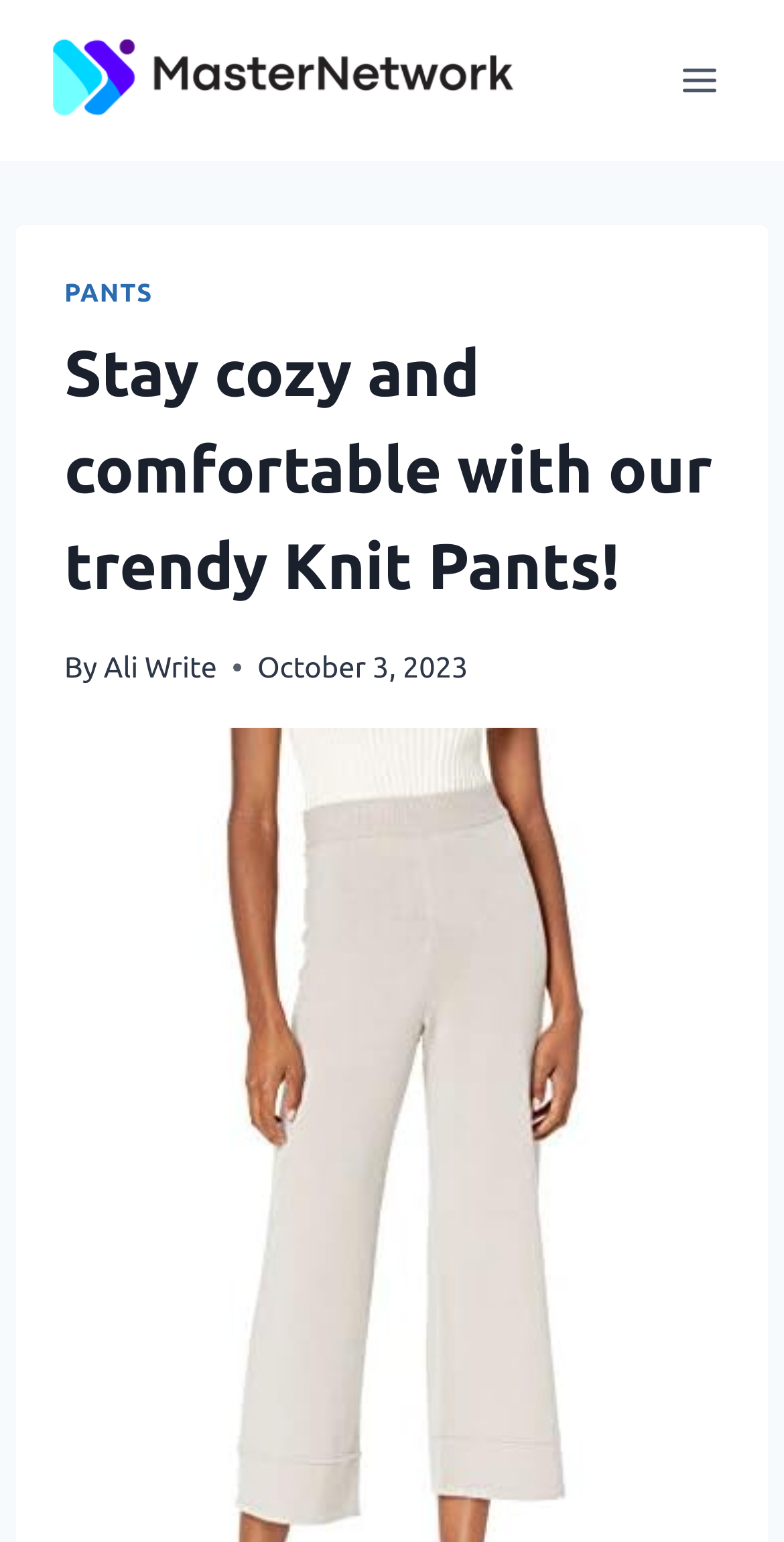Find the bounding box coordinates for the HTML element described in this sentence: "aria-label="Master Network"". Provide the coordinates as four float numbers between 0 and 1, in the format [left, top, right, bottom].

[0.062, 0.021, 0.674, 0.083]